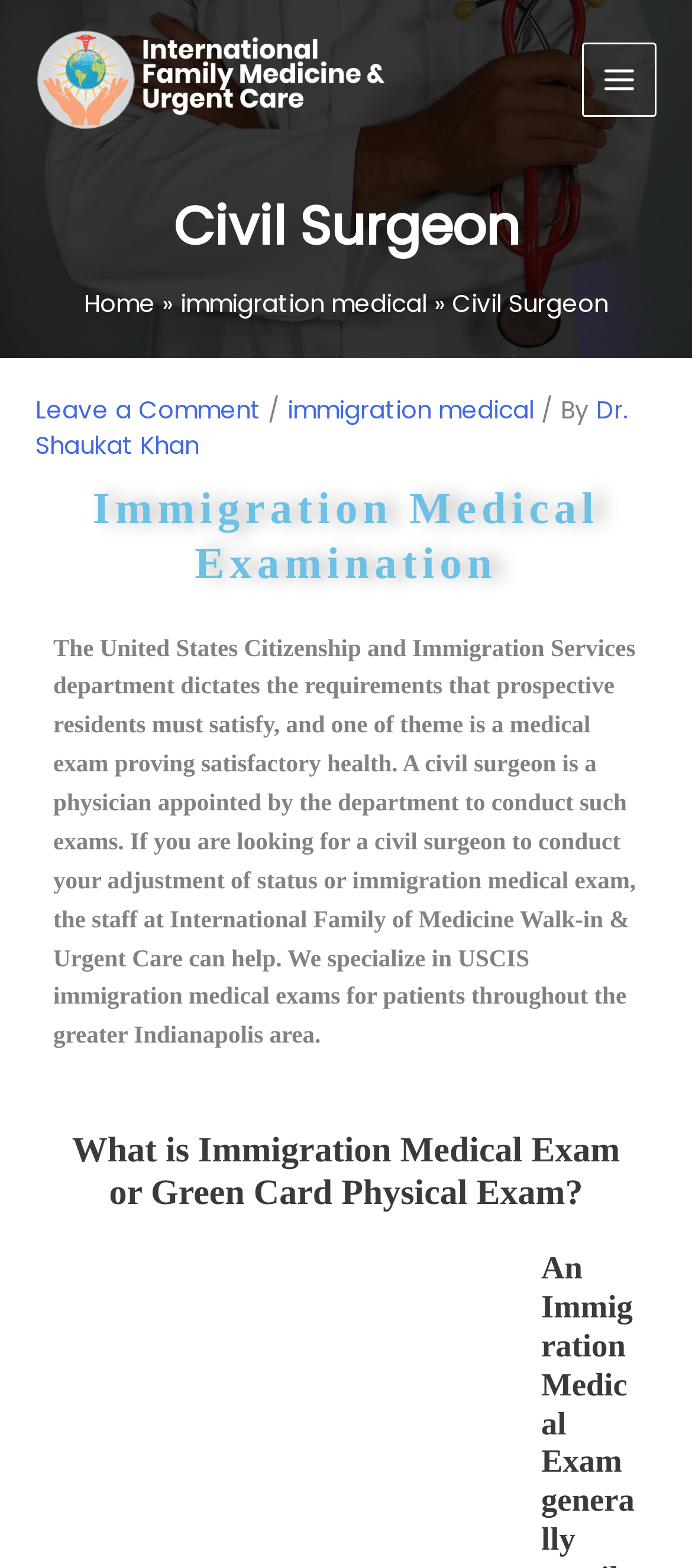What area does the medical facility serve?
Give a comprehensive and detailed explanation for the question.

The webpage states that the medical facility serves patients throughout the greater Indianapolis area, indicating that it is located in or near Indianapolis and provides services to people in that region.